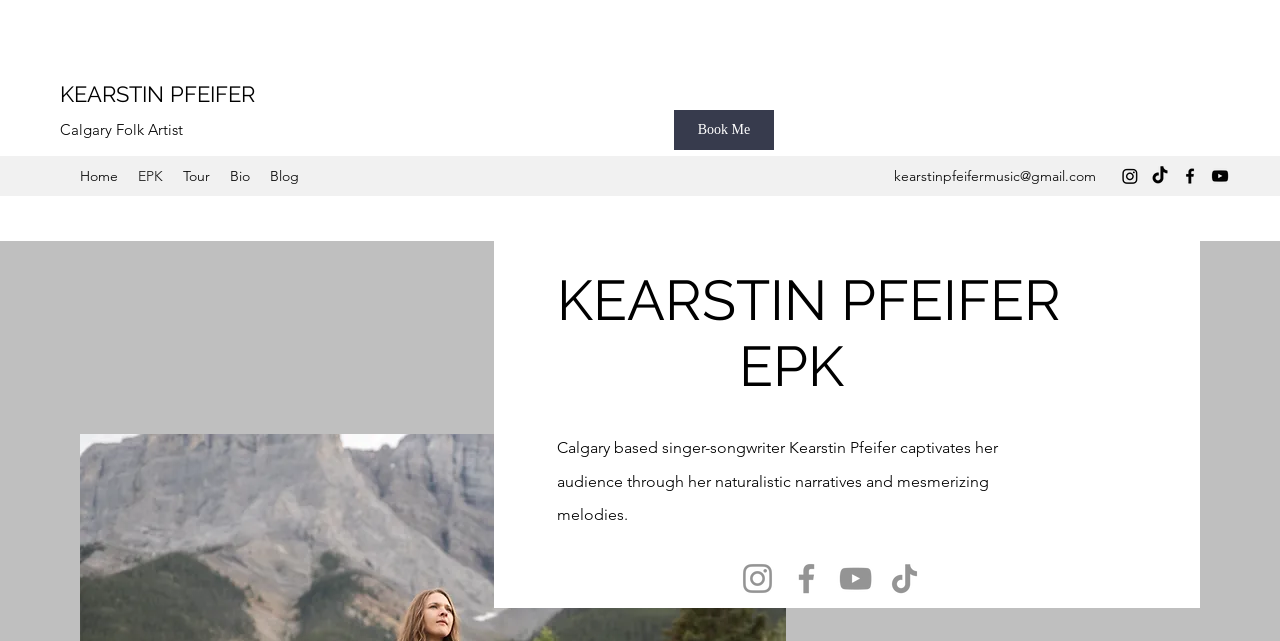What is the email address provided on the webpage?
Using the image as a reference, deliver a detailed and thorough answer to the question.

The email address is provided as a link element with the text 'kearstinpfeifermusic@gmail.com' and is located at the bounding box coordinates [0.698, 0.261, 0.856, 0.289].